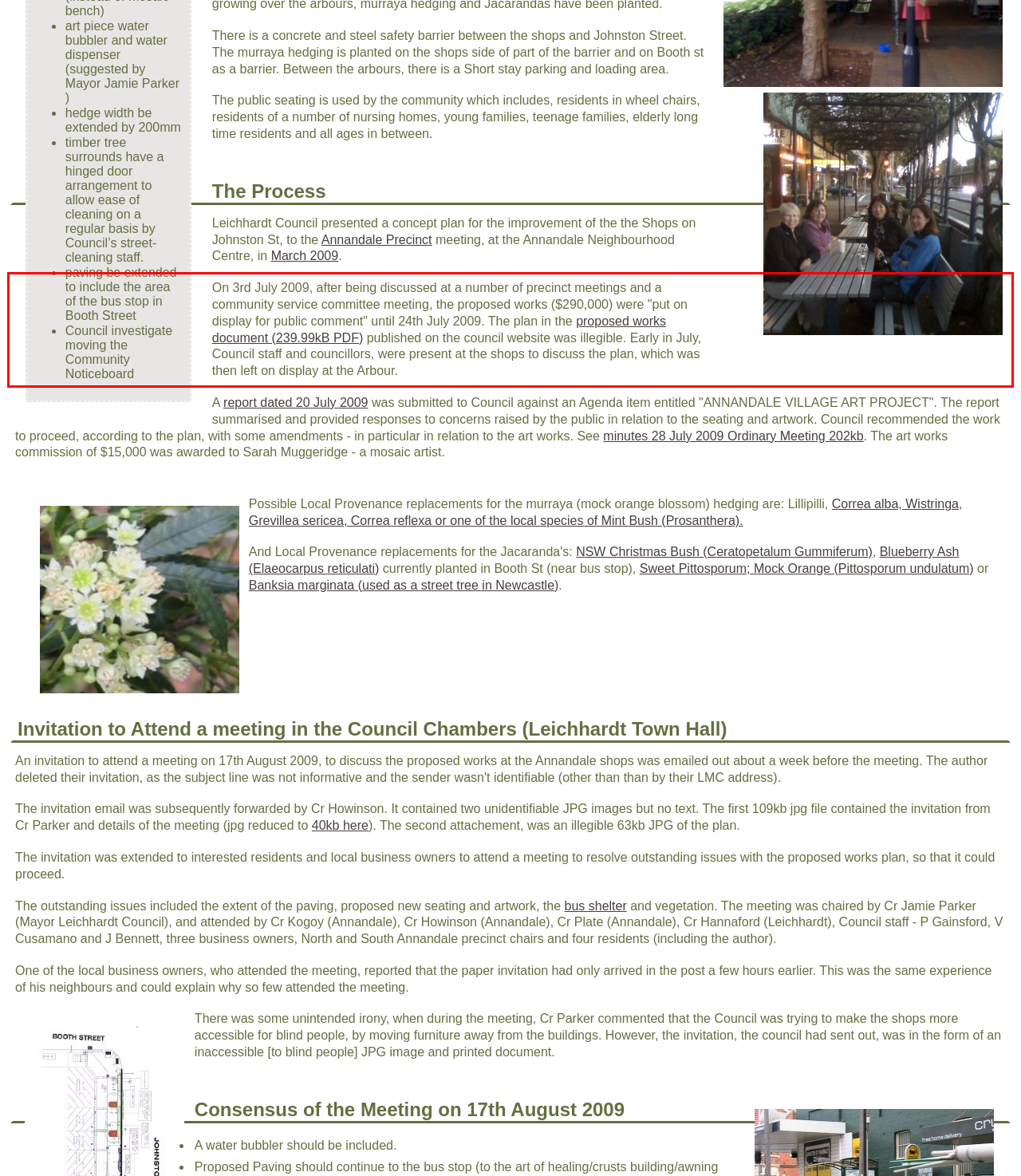Using the provided webpage screenshot, identify and read the text within the red rectangle bounding box.

On 3rd July 2009, after being discussed at a number of precinct meetings and a community service committee meeting, the proposed works ($290,000) were "put on display for public comment" until 24th July 2009. The plan in the proposed works document (239.99kB PDF) published on the council website was illegible. Early in July, Council staff and councillors, were present at the shops to discuss the plan, which was then left on display at the Arbour.